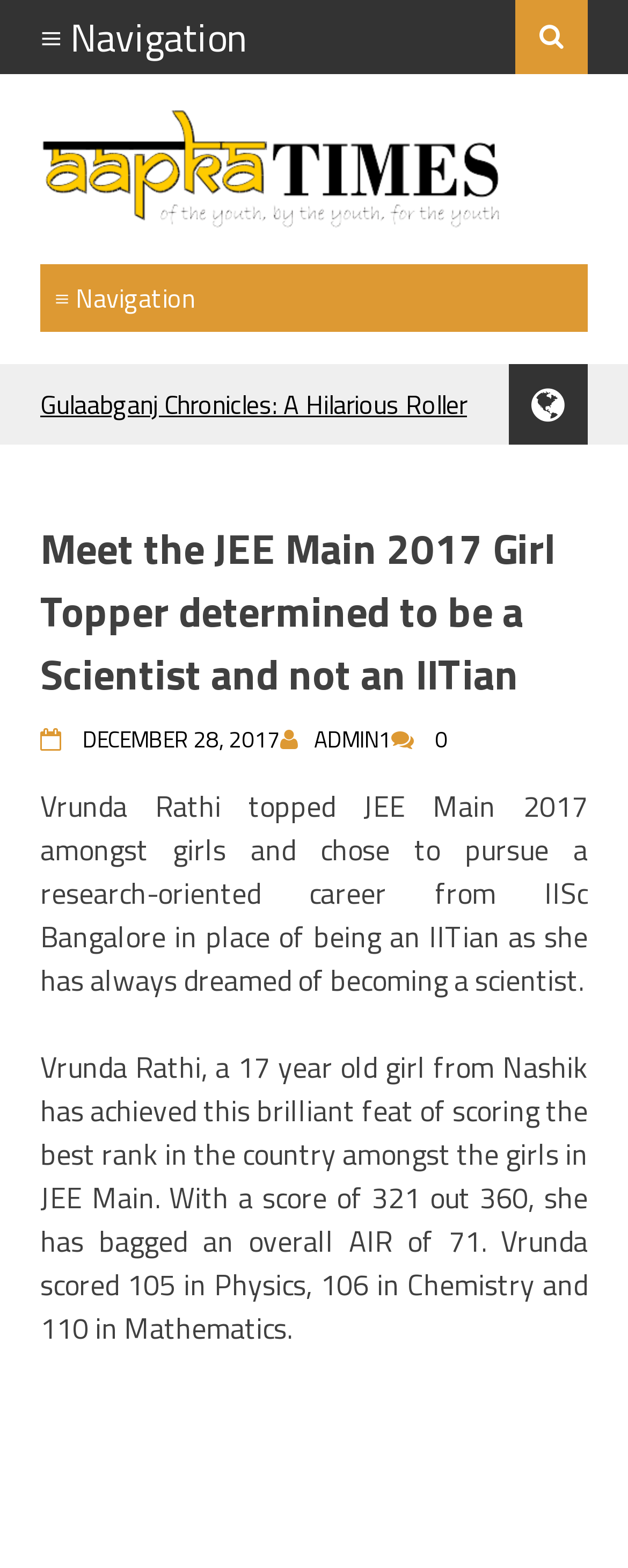Find the bounding box coordinates for the area that must be clicked to perform this action: "View the post about Kashiyatra 2023".

[0.064, 0.369, 0.741, 0.492]